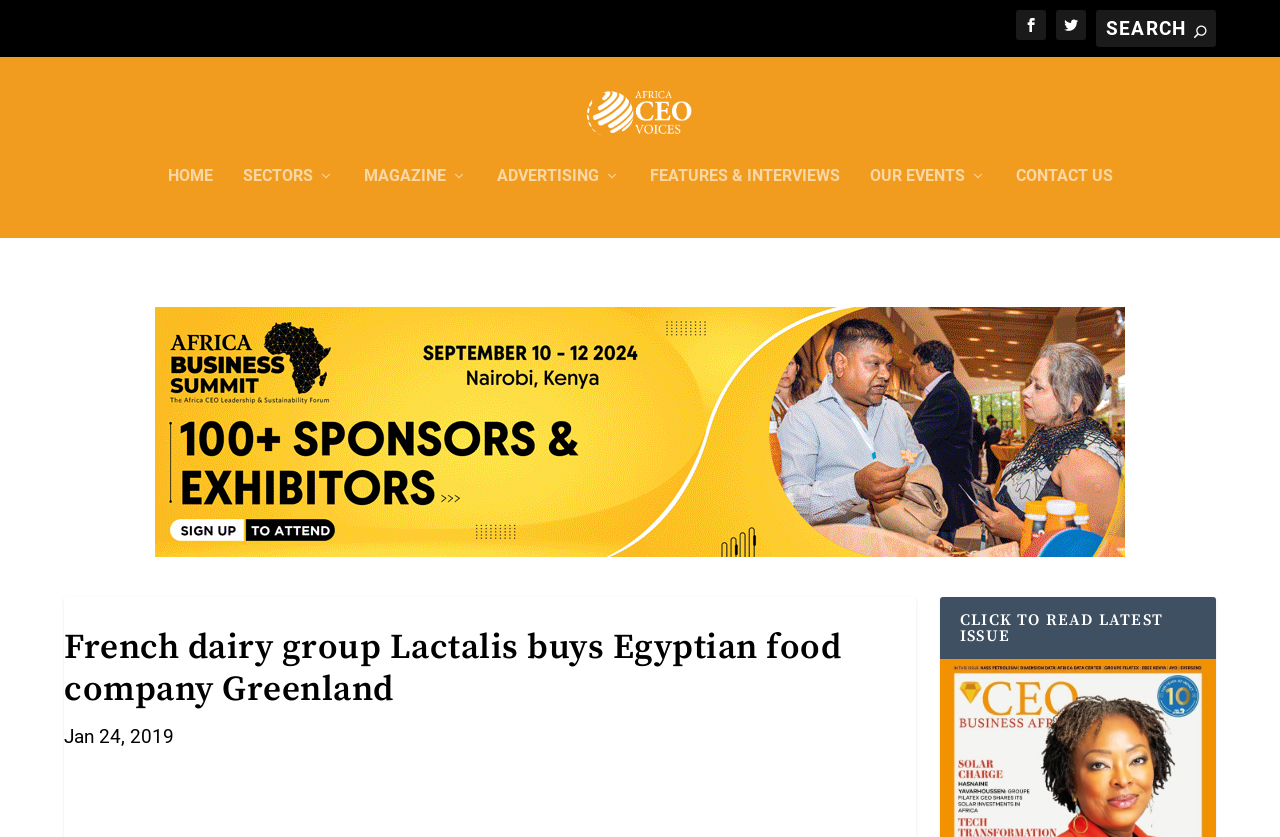Respond to the question with just a single word or phrase: 
What type of company did Lactalis acquire?

Food and beverage